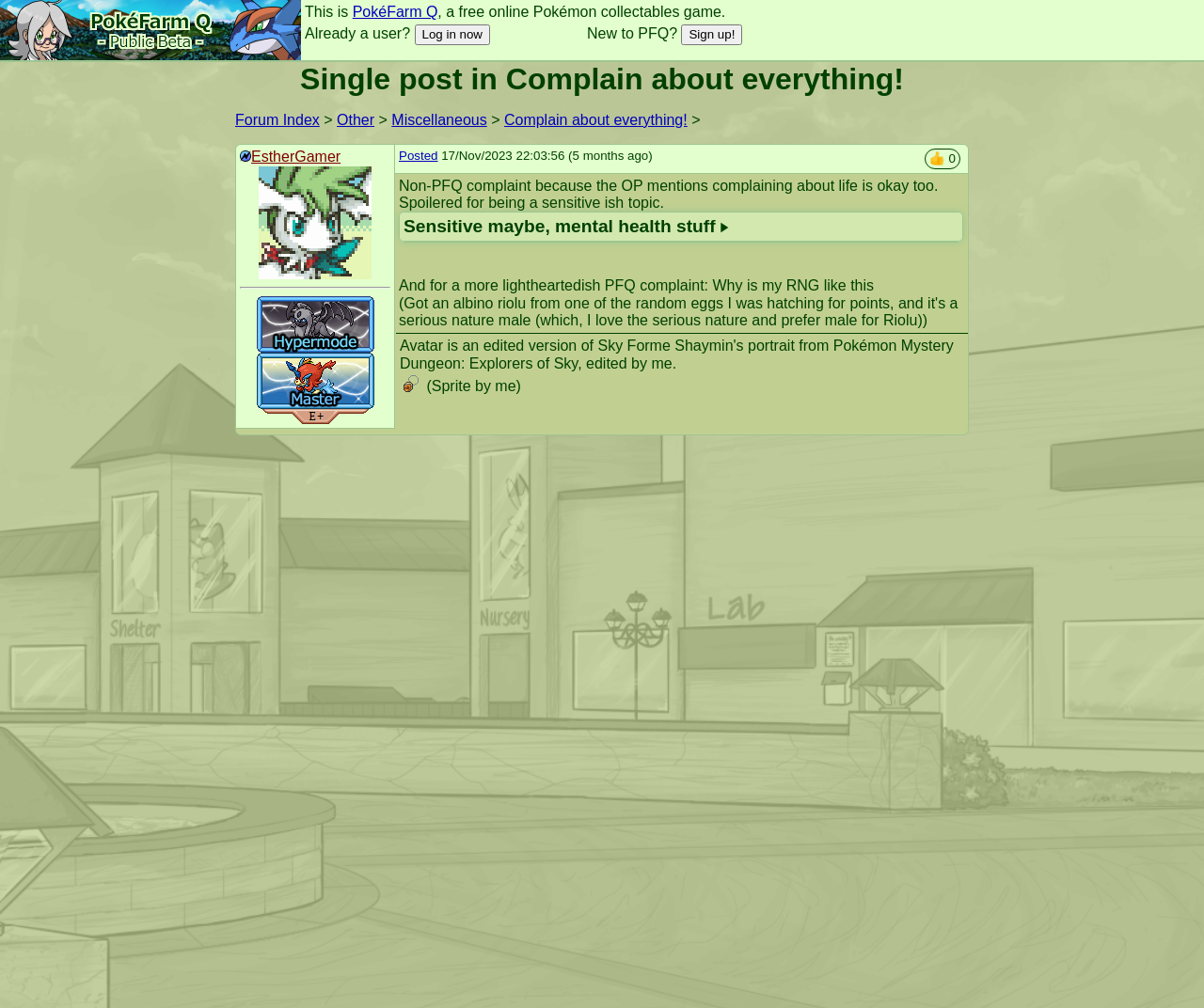Locate the bounding box coordinates of the element's region that should be clicked to carry out the following instruction: "Read the post by 'EstherGamer'". The coordinates need to be four float numbers between 0 and 1, i.e., [left, top, right, bottom].

[0.209, 0.148, 0.283, 0.163]